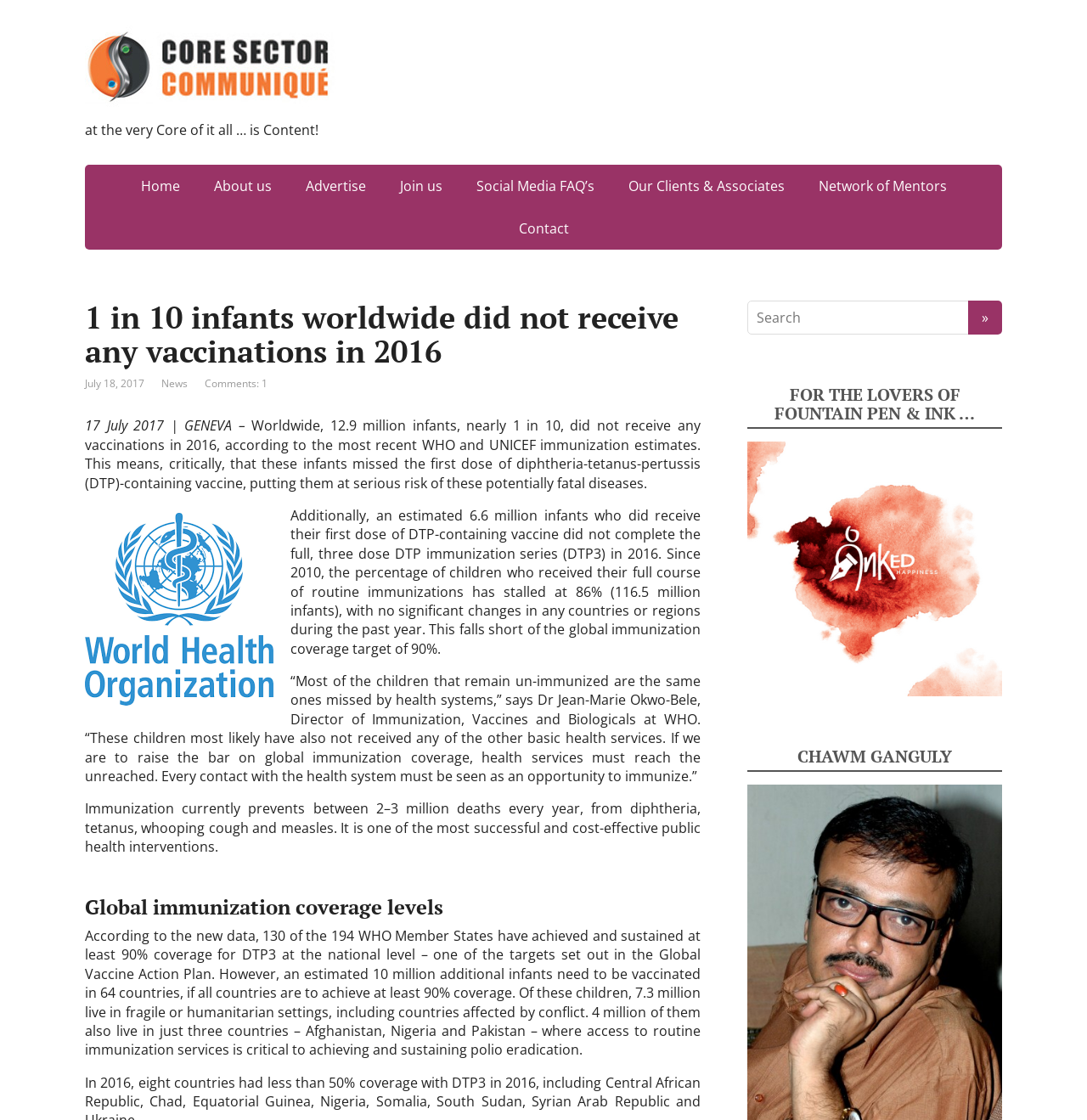What is the estimated number of additional infants that need to be vaccinated?
Please give a detailed and thorough answer to the question, covering all relevant points.

According to the webpage, 'an estimated 10 million additional infants need to be vaccinated in 64 countries, if all countries are to achieve at least 90% coverage.' This statistic is provided in the article.